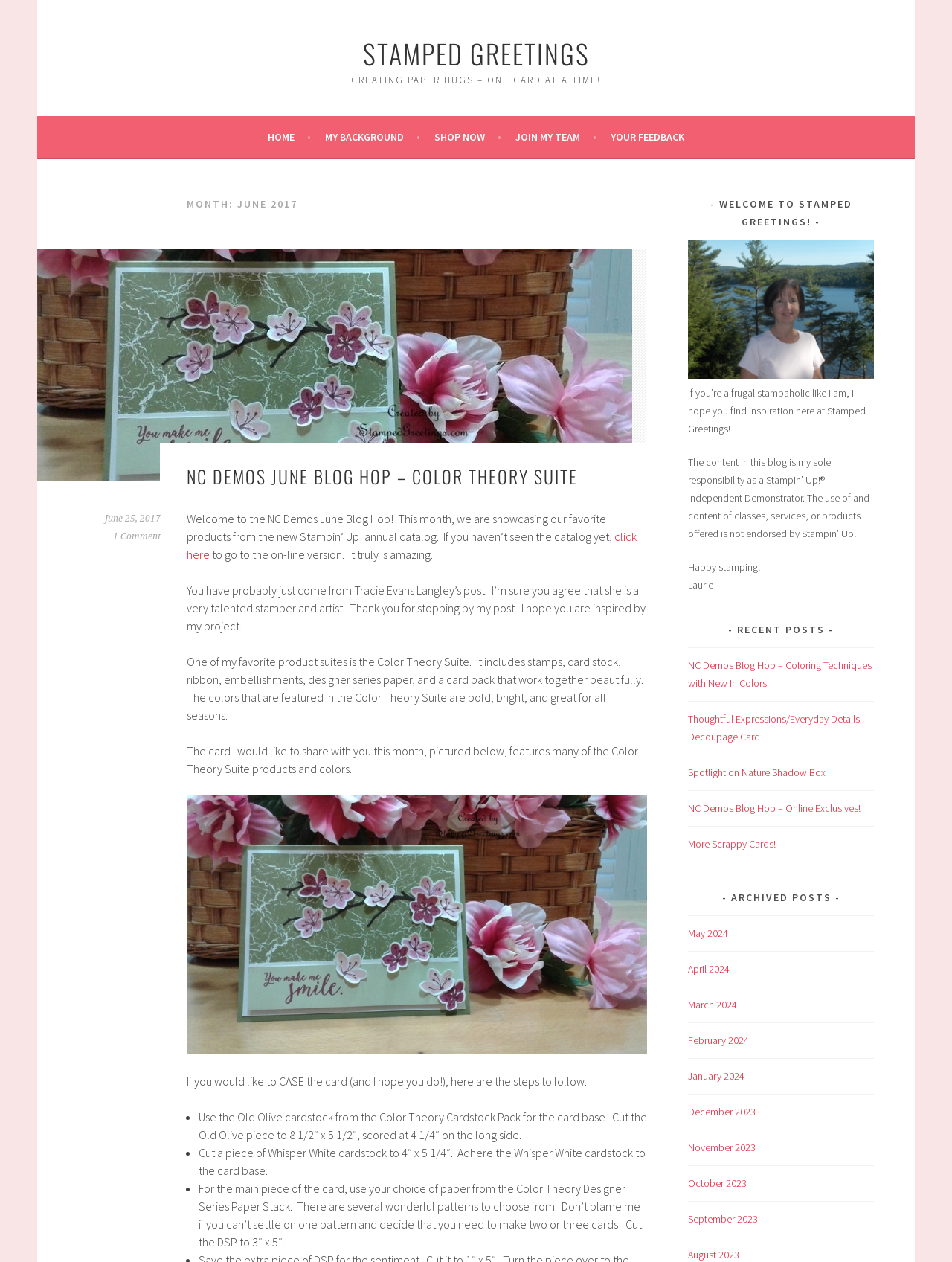What is the title of the blog? Observe the screenshot and provide a one-word or short phrase answer.

Stamped Greetings